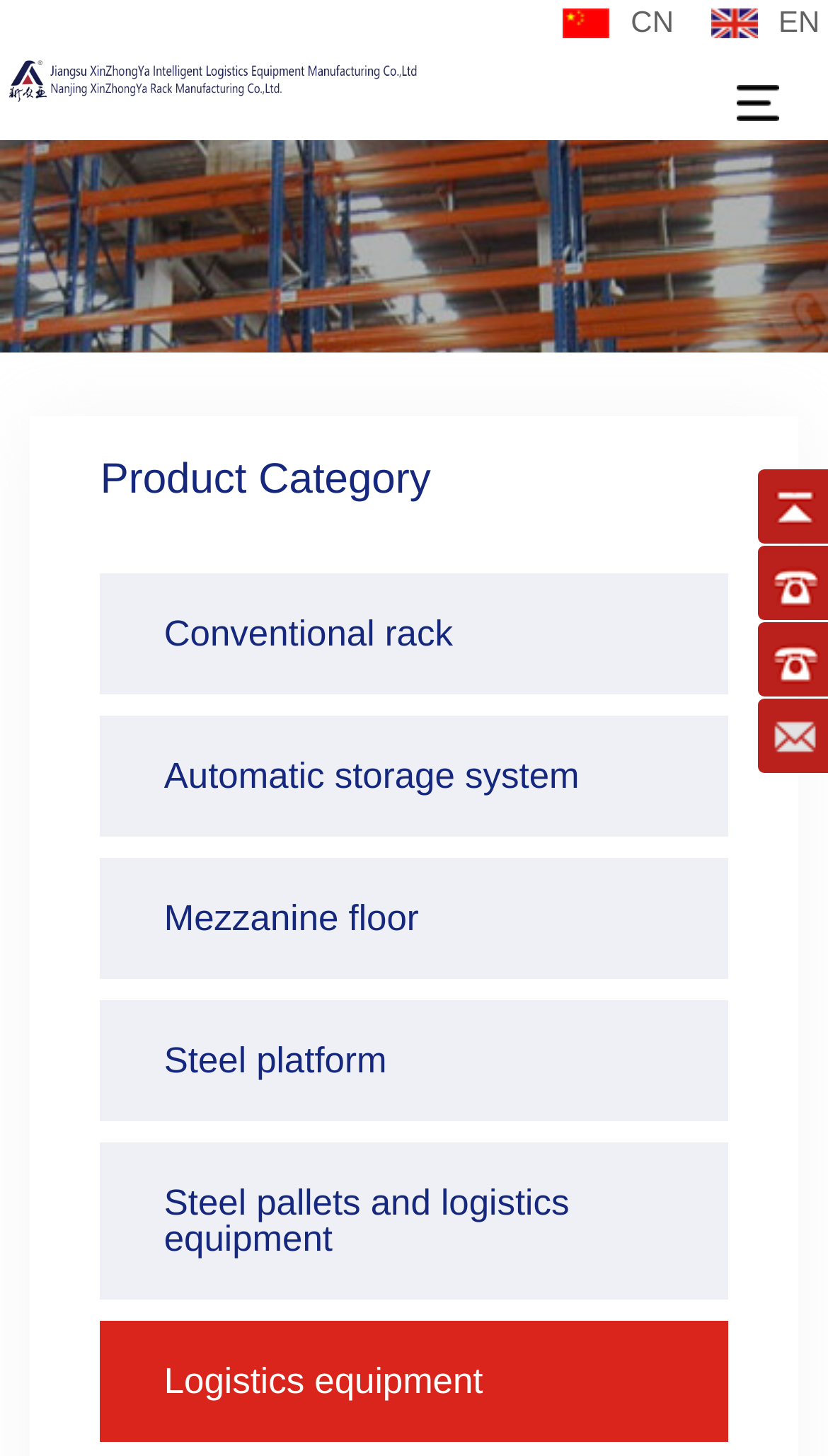What is the purpose of the image at the top right corner?
Based on the image, provide a one-word or brief-phrase response.

Language selection